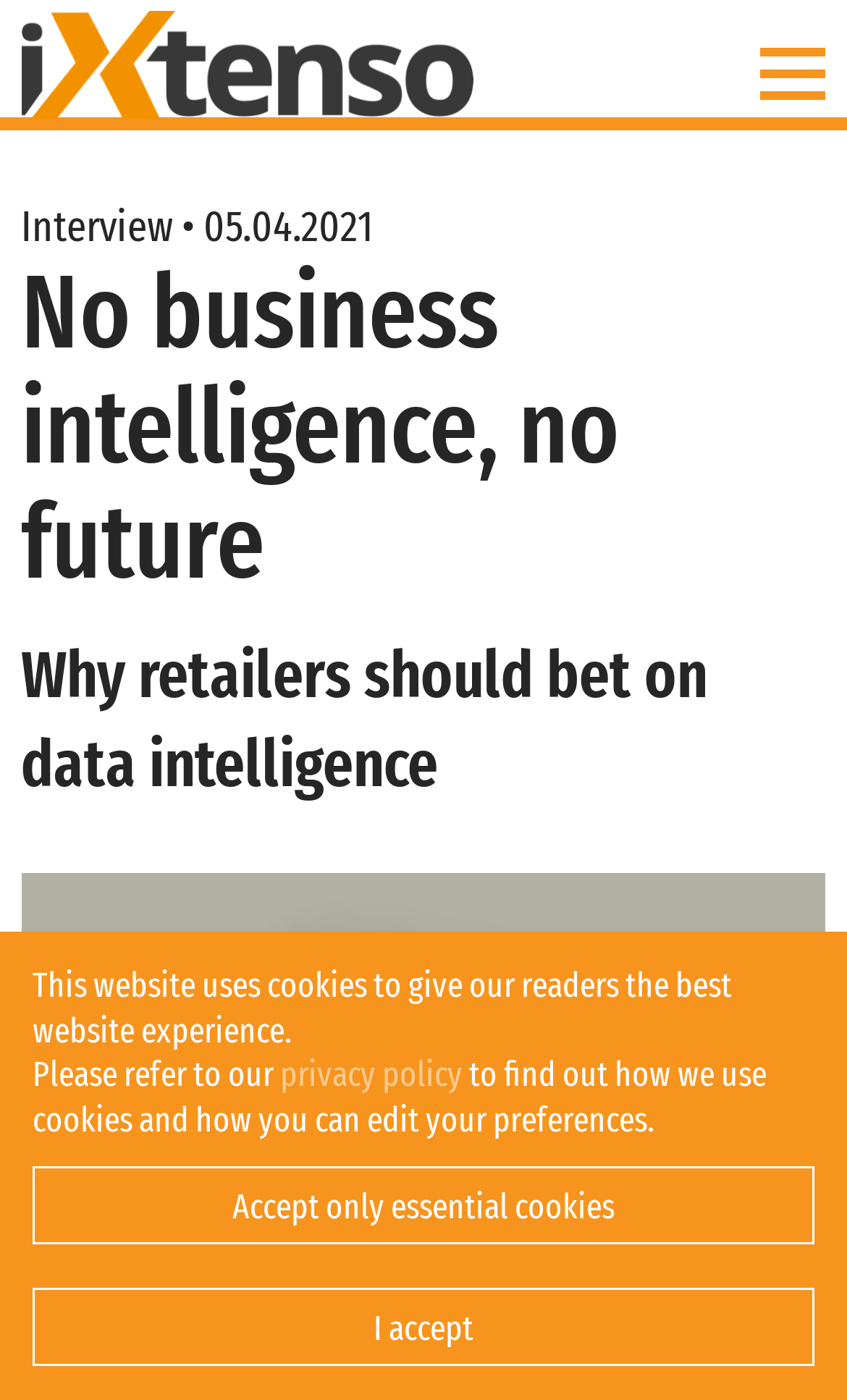Please use the details from the image to answer the following question comprehensively:
What is the topic of the webpage?

The webpage has headings that mention 'business intelligence' and 'data intelligence' in the context of retail, suggesting that the topic of the webpage is related to the use of data intelligence in the retail industry.